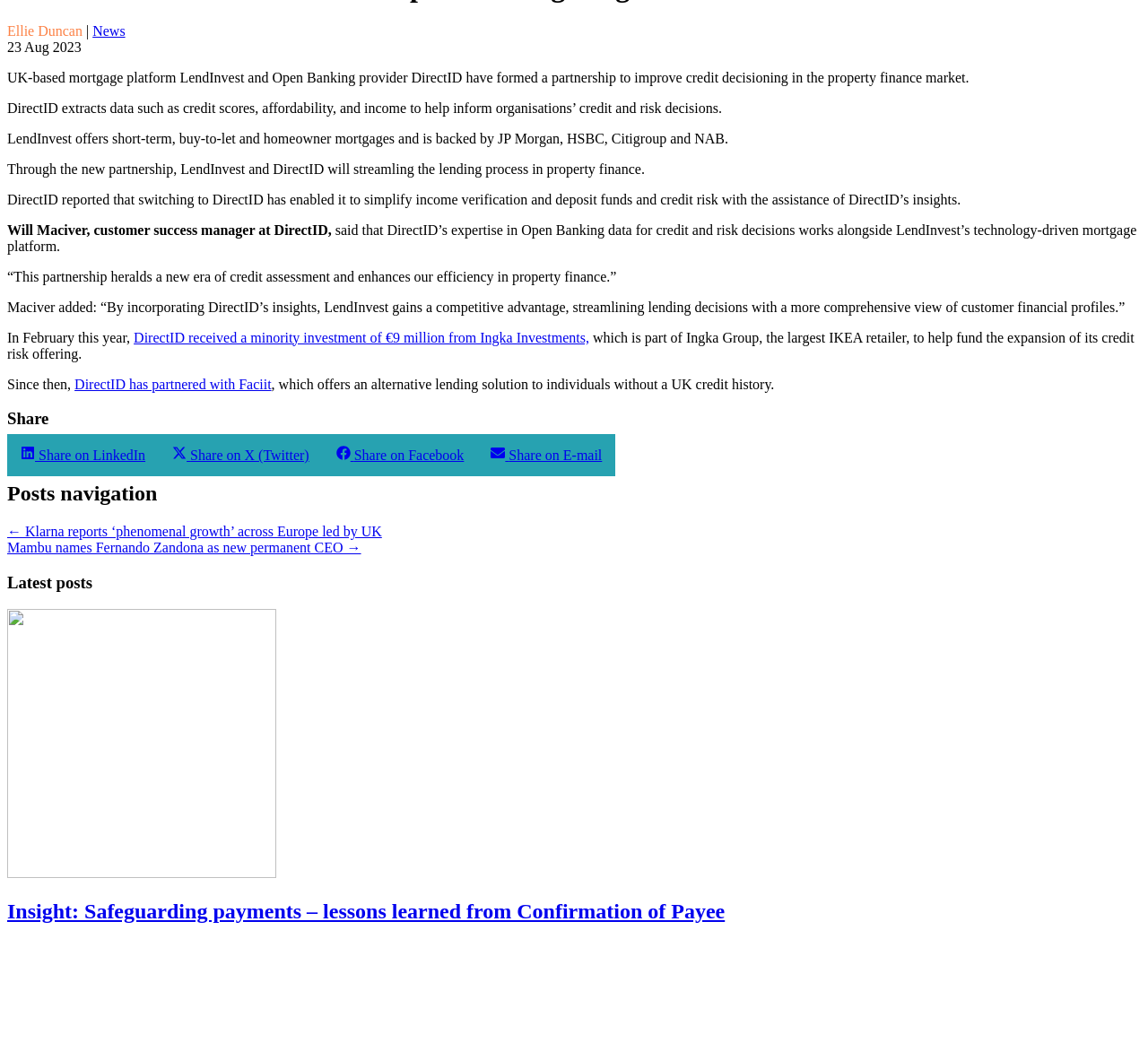What is the date of the article?
Ensure your answer is thorough and detailed.

The date of the article is mentioned at the top of the page, where it says '23 Aug 2023' in a static text element with bounding box coordinates [0.006, 0.037, 0.071, 0.052].